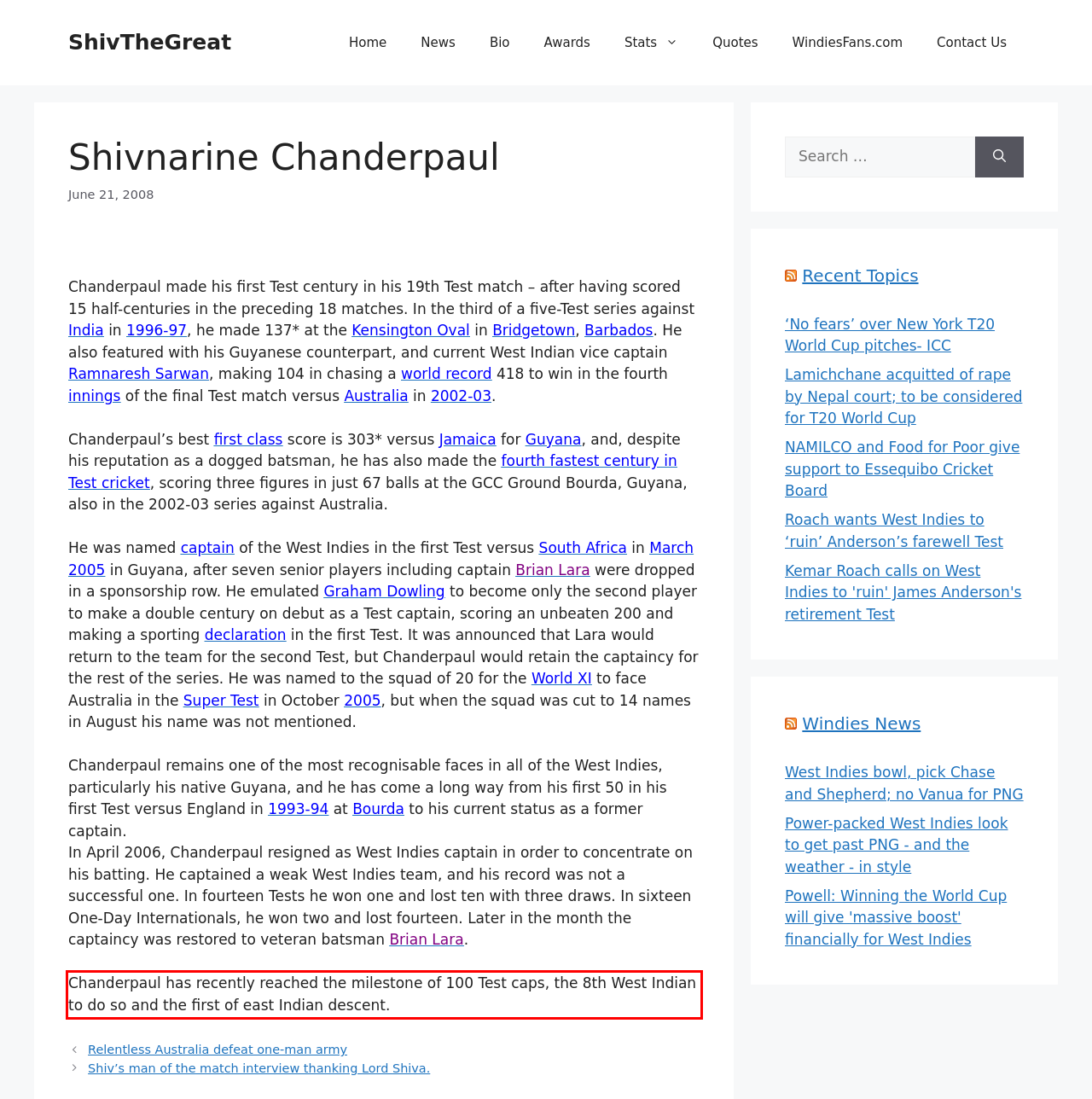You have a screenshot of a webpage with a UI element highlighted by a red bounding box. Use OCR to obtain the text within this highlighted area.

Chanderpaul has recently reached the milestone of 100 Test caps, the 8th West Indian to do so and the first of east Indian descent.